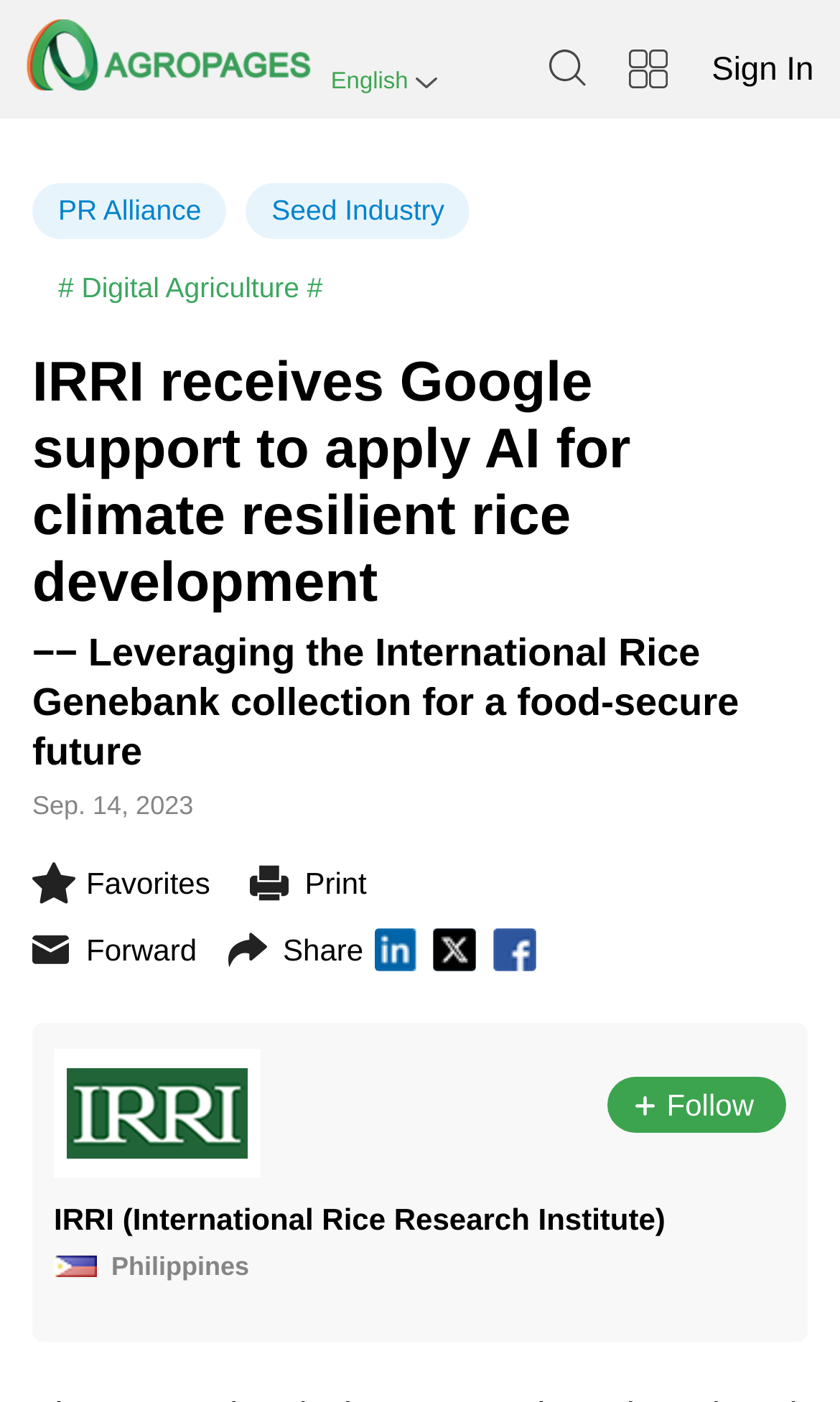Generate the text content of the main headline of the webpage.

IRRI receives Google support to apply AI for climate resilient rice development